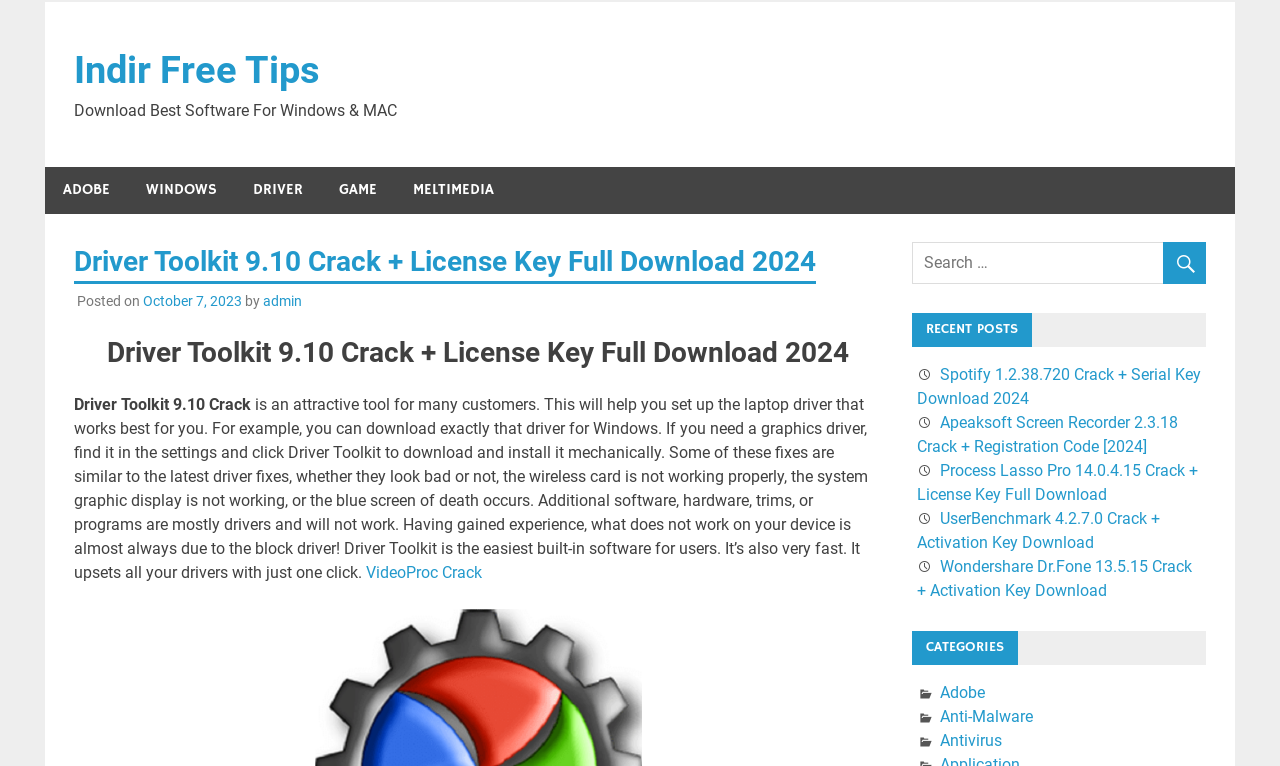Using the element description Antivirus, predict the bounding box coordinates for the UI element. Provide the coordinates in (top-left x, top-left y, bottom-right x, bottom-right y) format with values ranging from 0 to 1.

[0.734, 0.954, 0.783, 0.979]